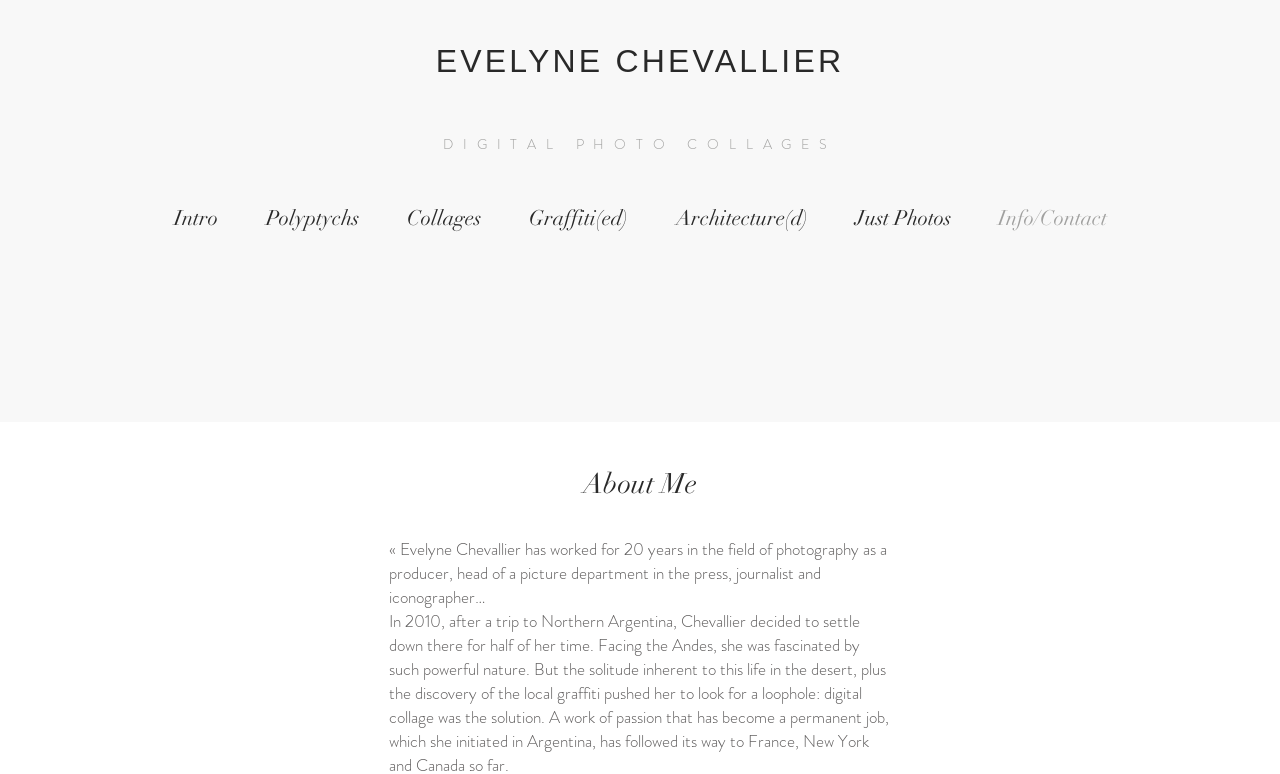Locate the bounding box coordinates of the item that should be clicked to fulfill the instruction: "read about the artist".

[0.304, 0.598, 0.696, 0.652]